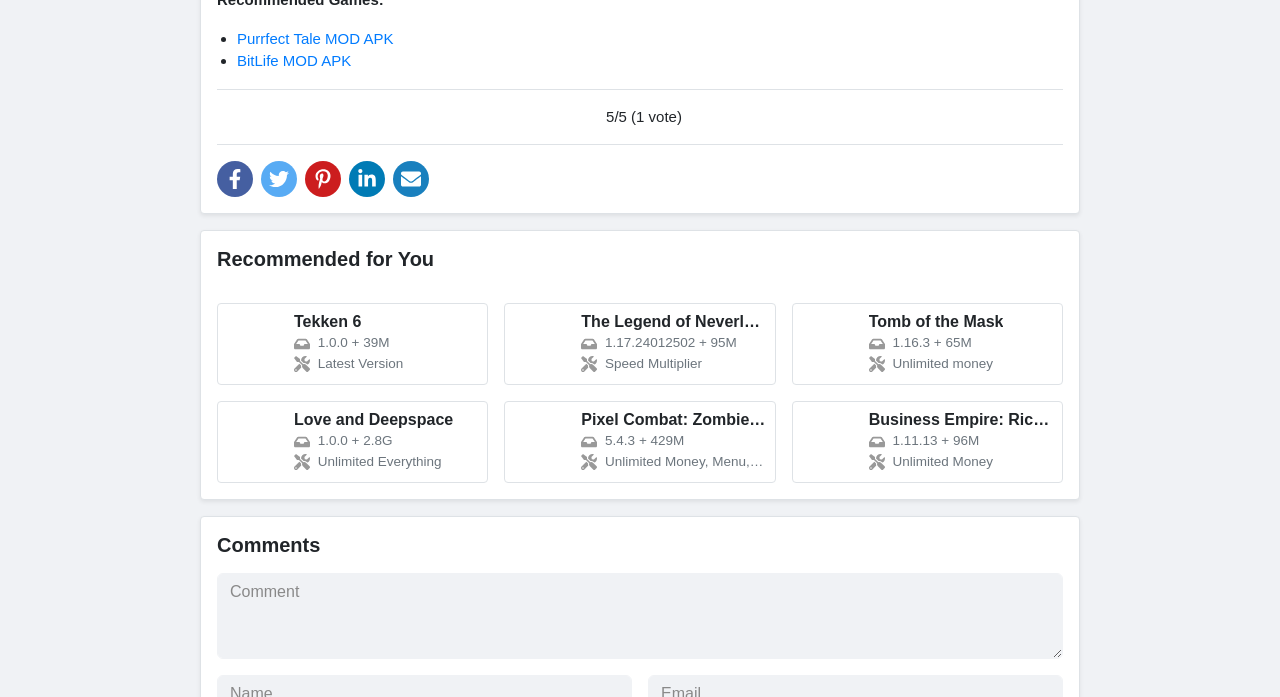What is the name of the third game?
Look at the image and provide a short answer using one word or a phrase.

Tomb of the Mask